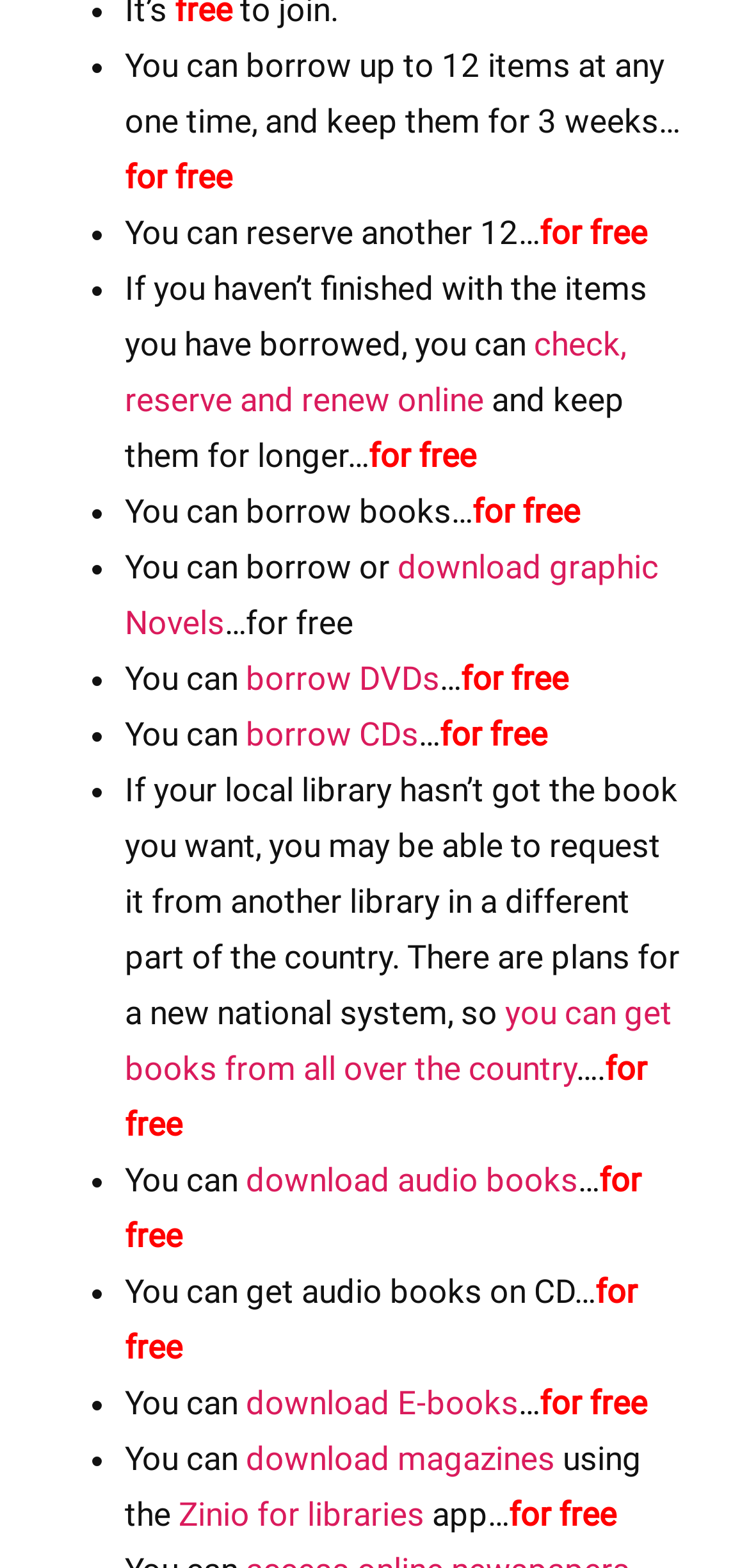Please mark the clickable region by giving the bounding box coordinates needed to complete this instruction: "borrow CDs".

[0.328, 0.456, 0.559, 0.481]